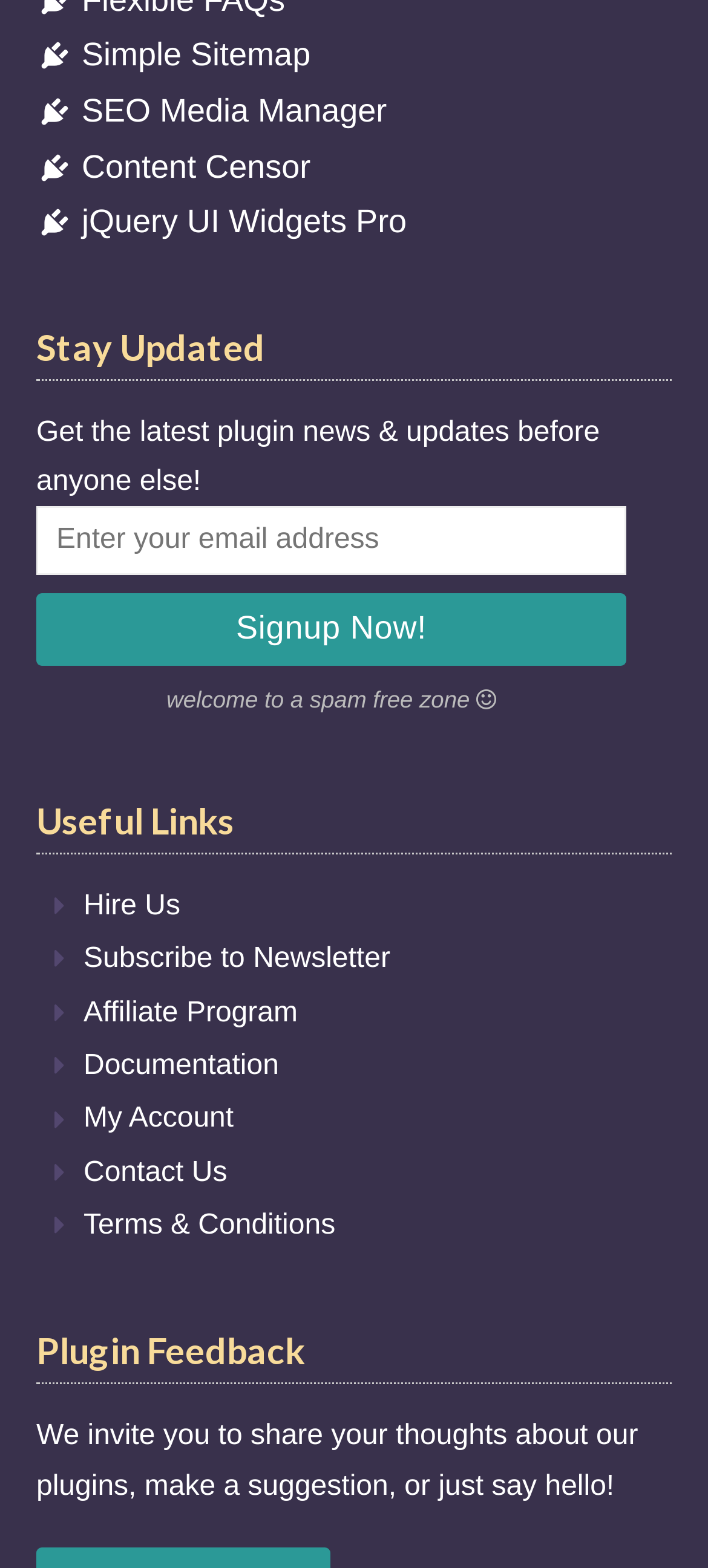Use the details in the image to answer the question thoroughly: 
What is the purpose of the textbox?

The textbox is located below the 'Stay Updated' heading and has a label 'Enter your email address'. It is likely used to collect email addresses from users who want to receive updates about the plugins.